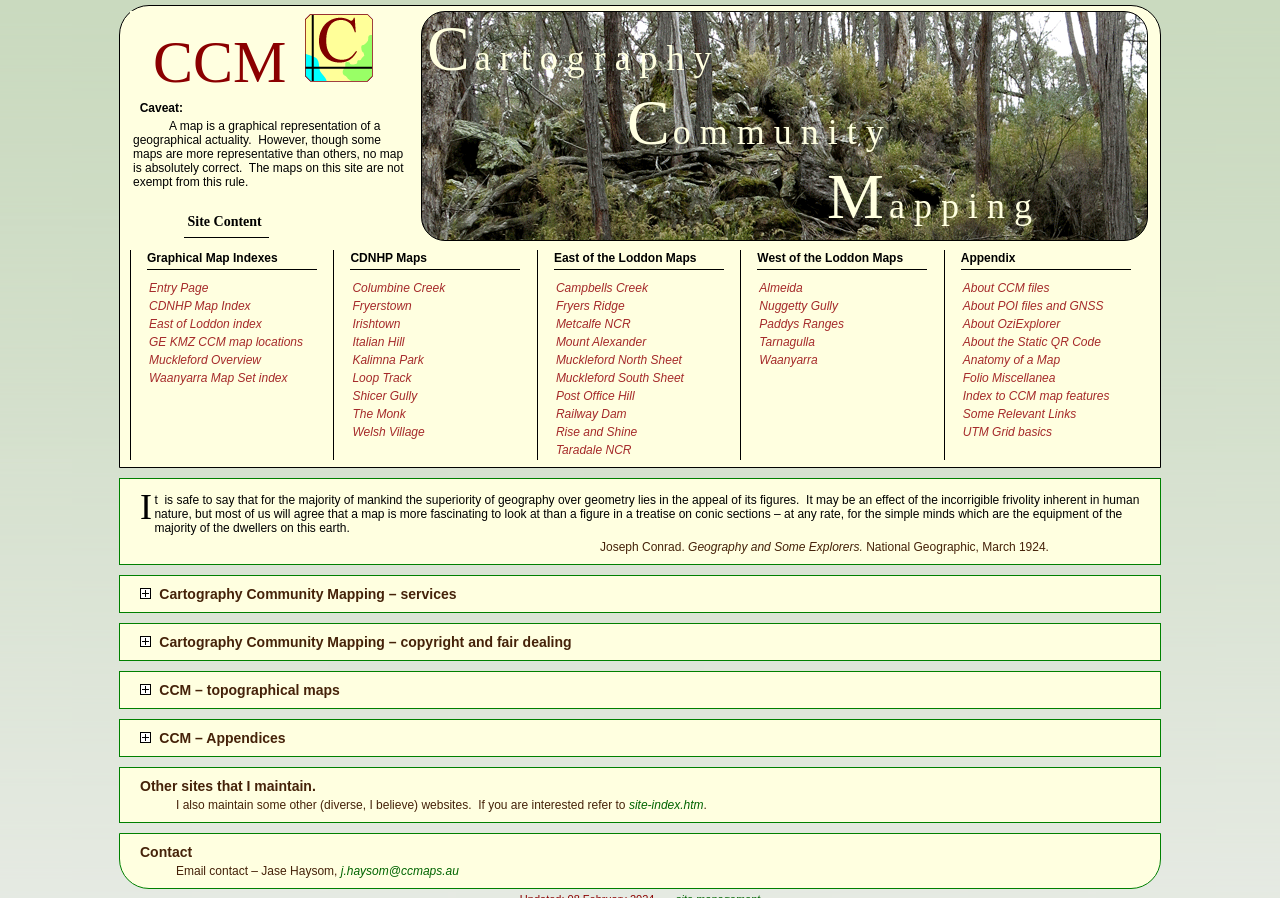Answer the following query concisely with a single word or phrase:
Who is the author of the quote about geography and geometry?

Joseph Conrad